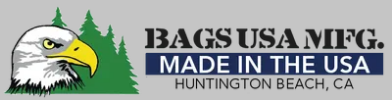Give a detailed account of the contents of the image.

The image features the logo of BAGS USA Manufacturing, highlighting its American-made products. The design includes a detailed illustration of a bald eagle, symbolizing strength and patriotism, accompanied by two green pine trees, representing nature and the great outdoors. The text prominently states "BAGS USA MFG." above a blue banner that reads "MADE IN THE USA," further underscoring the company’s commitment to American manufacturing. Below the logo, "HUNTINGTON BEACH, CA" indicates the brand's location, reinforcing its regional identity. This logo serves as a visual representation of quality and craftsmanship, essential values for the company.